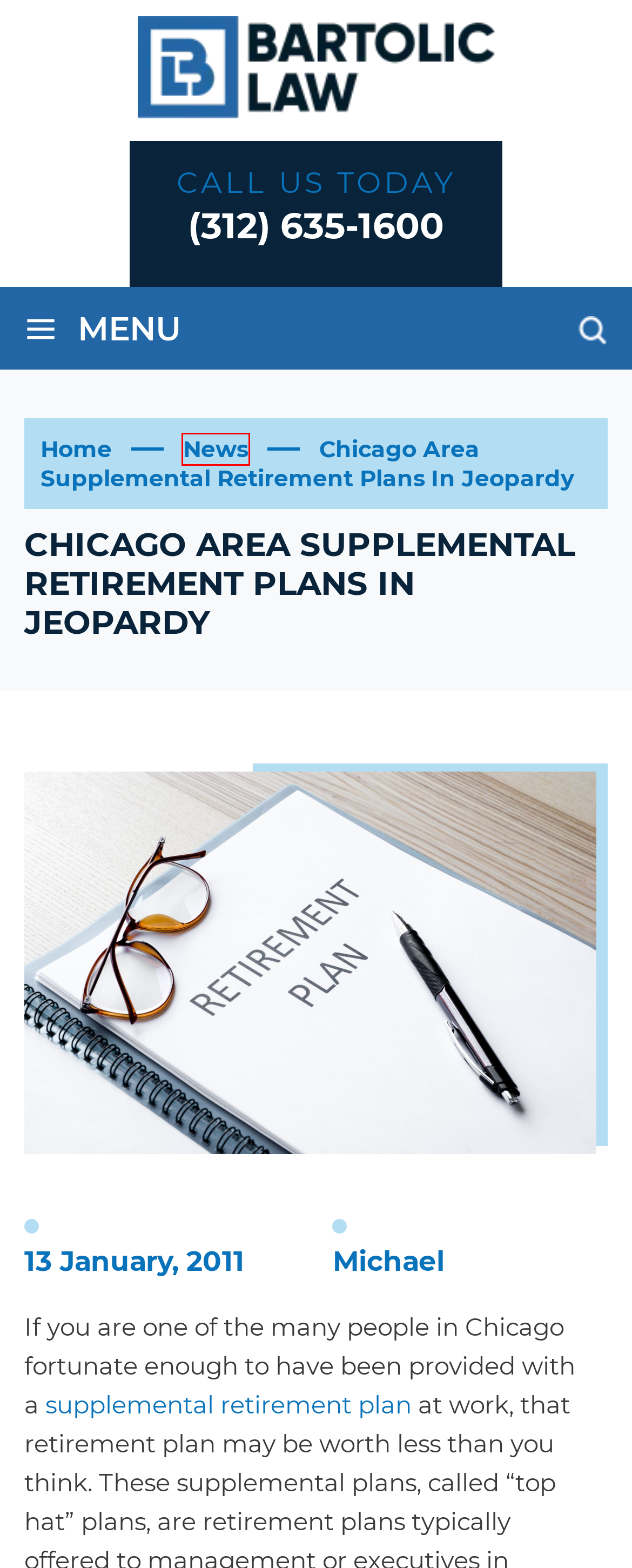A screenshot of a webpage is given, featuring a red bounding box around a UI element. Please choose the webpage description that best aligns with the new webpage after clicking the element in the bounding box. These are the descriptions:
A. Bartolic Law | Chicago Long Term Disability Lawyers | LTD Attorneys Chicago
B. Bartolic Law | Winnetka Retirement Plan Claims Lawyers
C. Bartolic Law | ERISA Appeals Lawyers Chicago | ERISA Lawyers Chicago
D. Accidental Death Claims Archives - Bartolic Law
E. Bartolic Law | Chicago Long Term Disability Attorneys | ERISA Attorney Chicago
F. Bartolic Law | Long Term Disability Attorney Chicago | Chicago ERISA Attorney
G. What is a Benefit Overpayment? | Bartolic Law | Long Term Disability Benefits Glenview
H. Bartolic Law | Disability Attorneys Chicago | Long Term Disability Lawyer Chicago

C